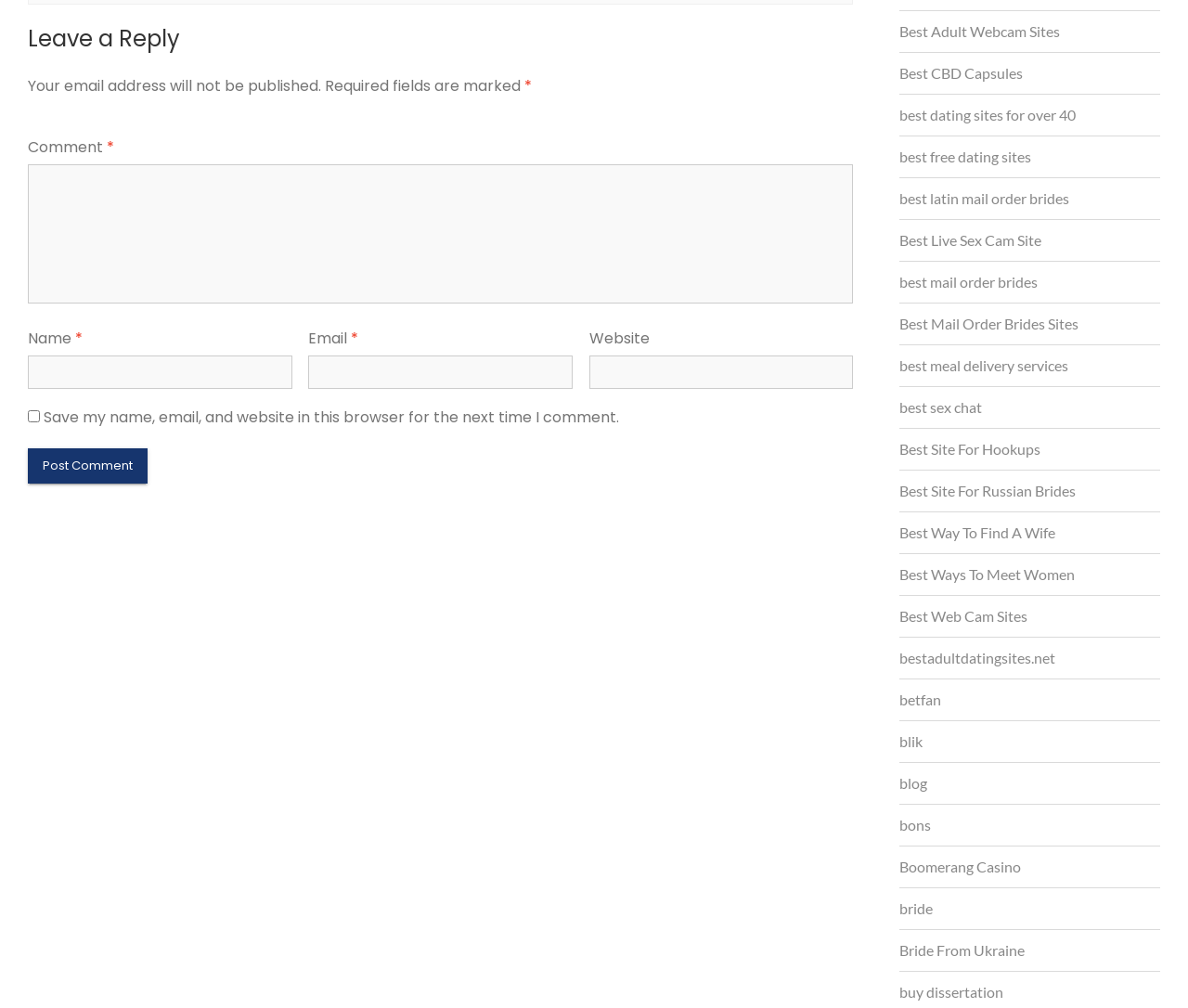Give a concise answer using only one word or phrase for this question:
What is the label of the first text field?

Comment